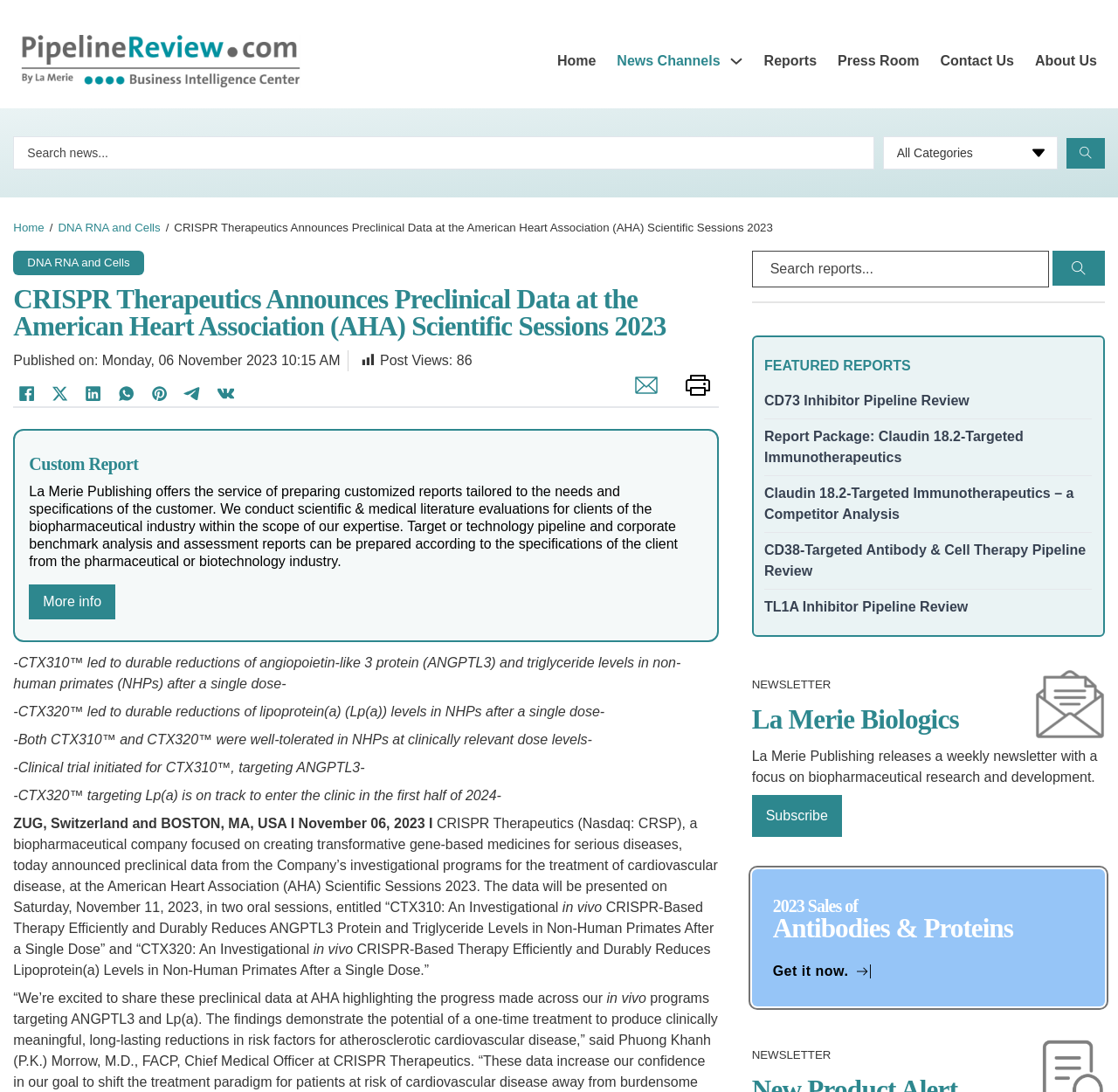Locate the bounding box coordinates of the area that needs to be clicked to fulfill the following instruction: "Read Custom Report". The coordinates should be in the format of four float numbers between 0 and 1, namely [left, top, right, bottom].

[0.026, 0.413, 0.629, 0.436]